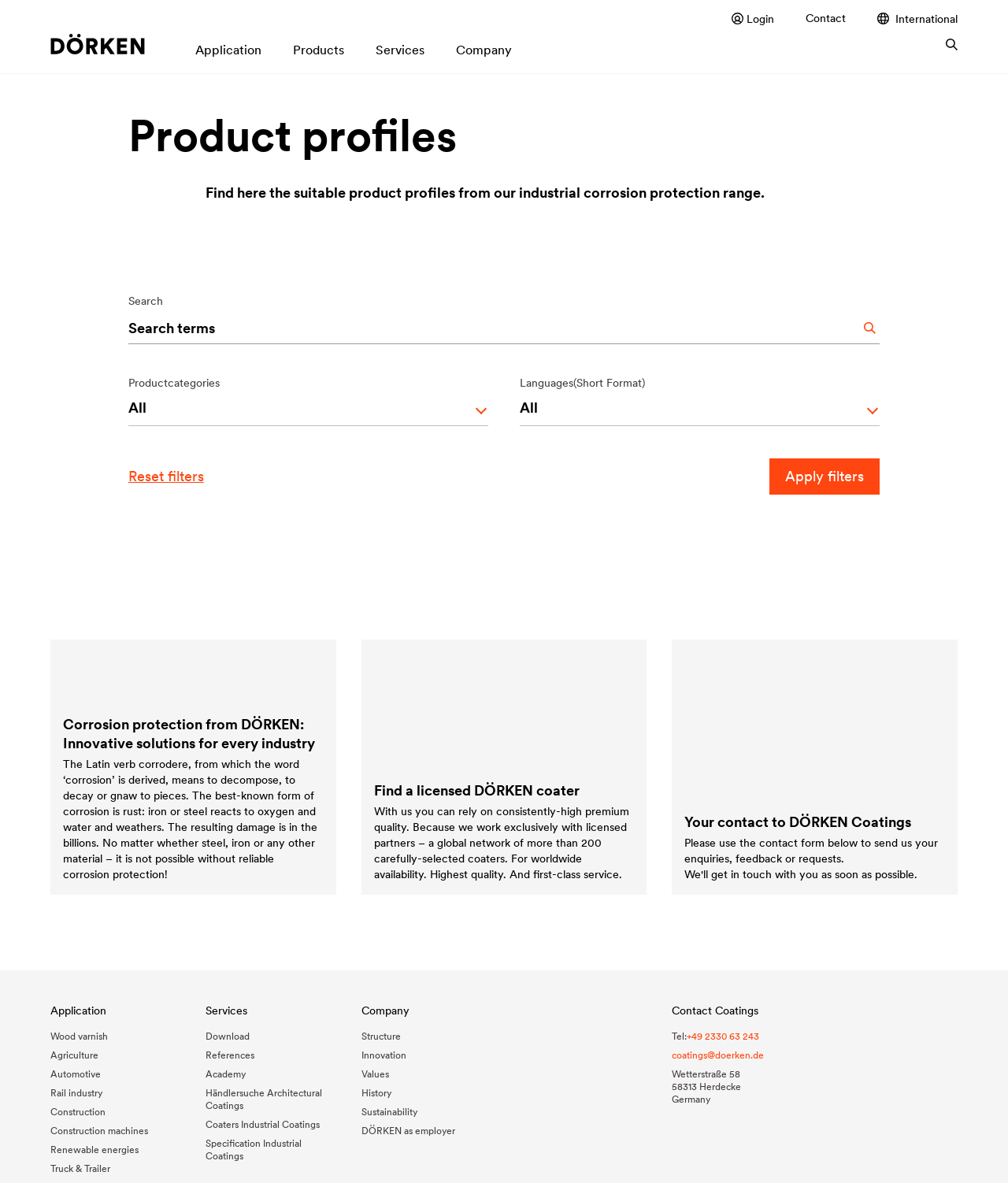Find the bounding box coordinates of the element to click in order to complete the given instruction: "Contact DÖRKEN Coatings."

[0.667, 0.541, 0.95, 0.756]